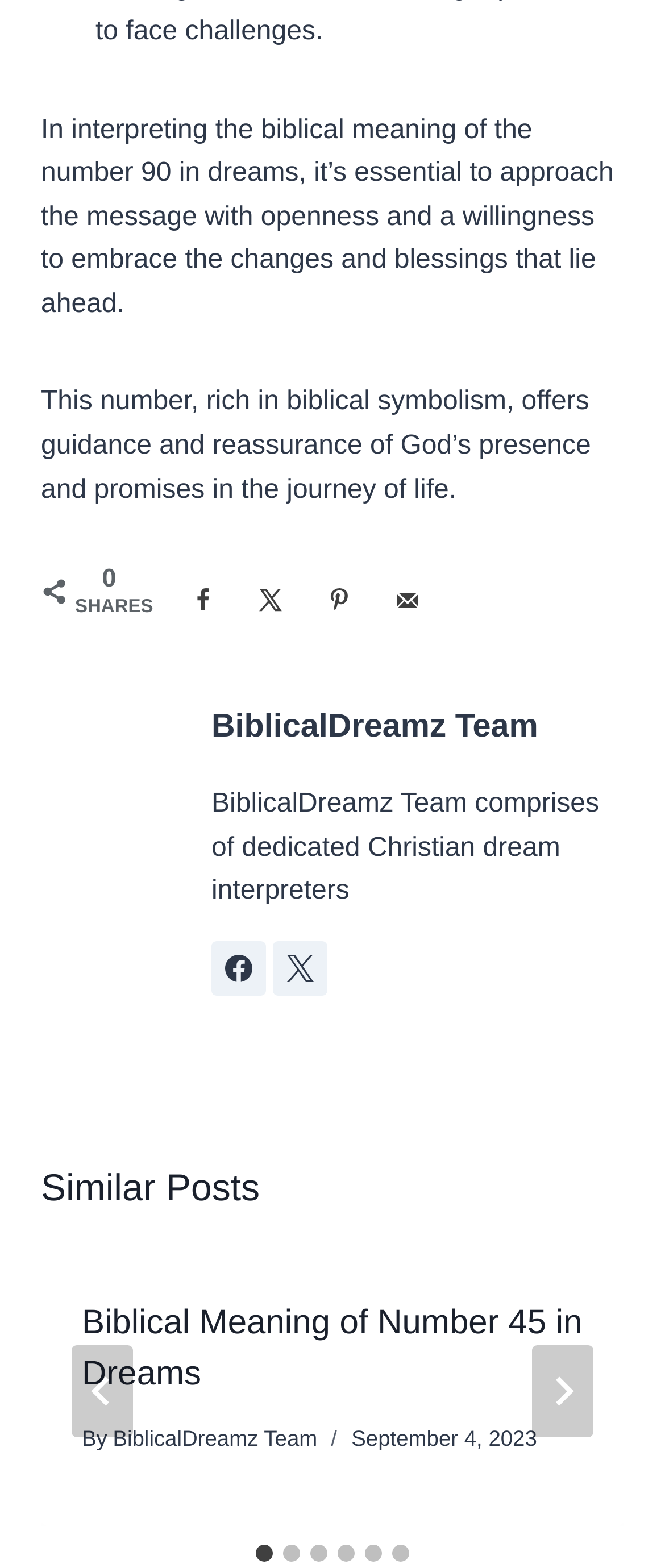Determine the bounding box coordinates for the area that needs to be clicked to fulfill this task: "Search for something". The coordinates must be given as four float numbers between 0 and 1, i.e., [left, top, right, bottom].

None